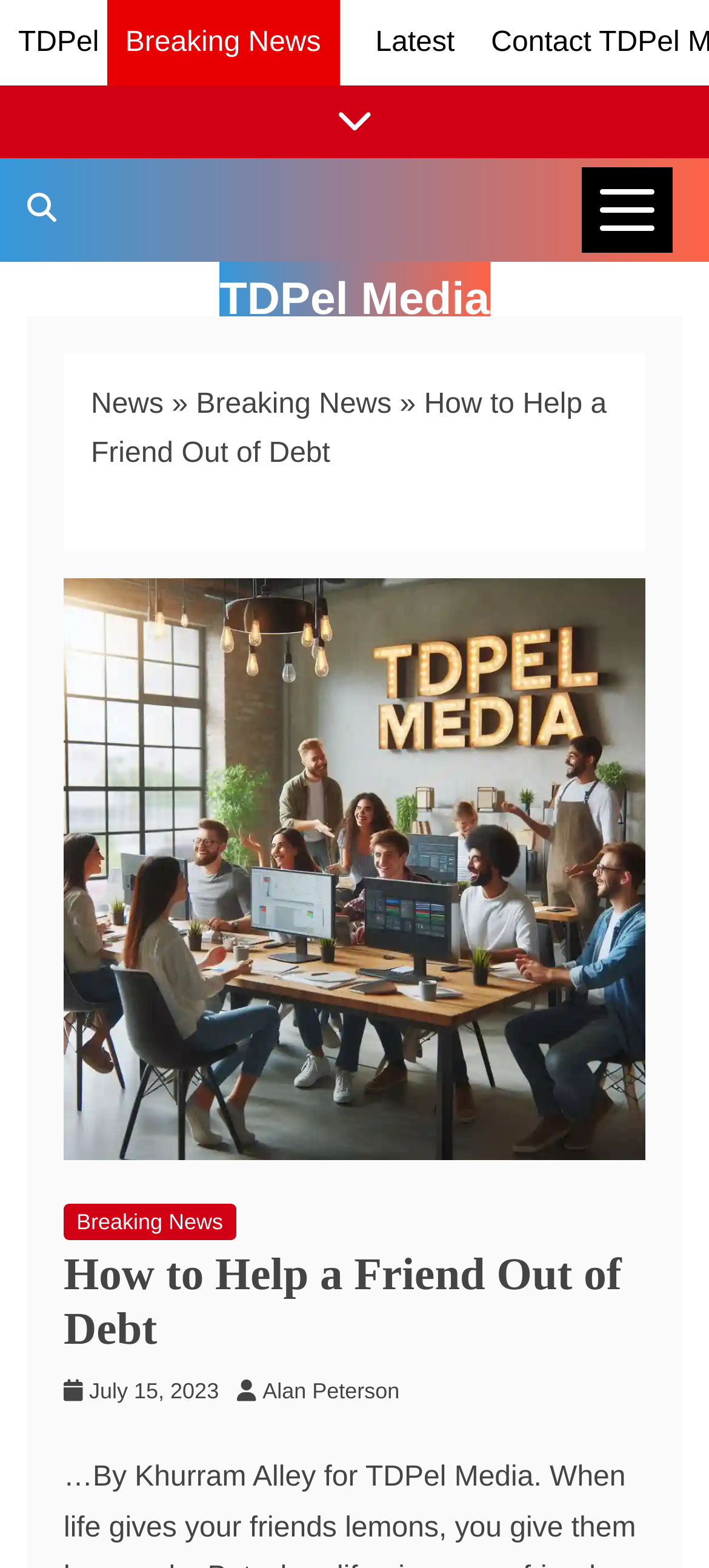Detail the various sections and features present on the webpage.

The webpage is an article titled "How to Help a Friend Out of Debt" with a subtitle "…By Khurram Alley for TDPel Media." At the top left, there is a link to "TDPel" and a link to "Latest" at the top center. A button labeled "News Categories" is located at the top right, which is not expanded by default.

Below the top section, there is a link to "Show/Hide News Links" that spans the entire width of the page. Underneath, a search bar labeled "Search TDPel Media" is positioned at the top left.

The main content of the page is divided into two sections. On the left, there is a navigation menu labeled "breadcrumbs" that displays the article's category hierarchy, including links to "News" and "Breaking News". On the right, there is a large image related to the article's topic, taking up most of the page's width.

Above the image, there is a header section that includes a link to "Breaking News", the article's title "How to Help a Friend Out of Debt", and the publication date "July 15, 2023". The author's name, "Alan Peterson", is also displayed in this section.

The article's main text is not explicitly mentioned in the accessibility tree, but it is likely located below the image and header section, given the typical layout of an article webpage.